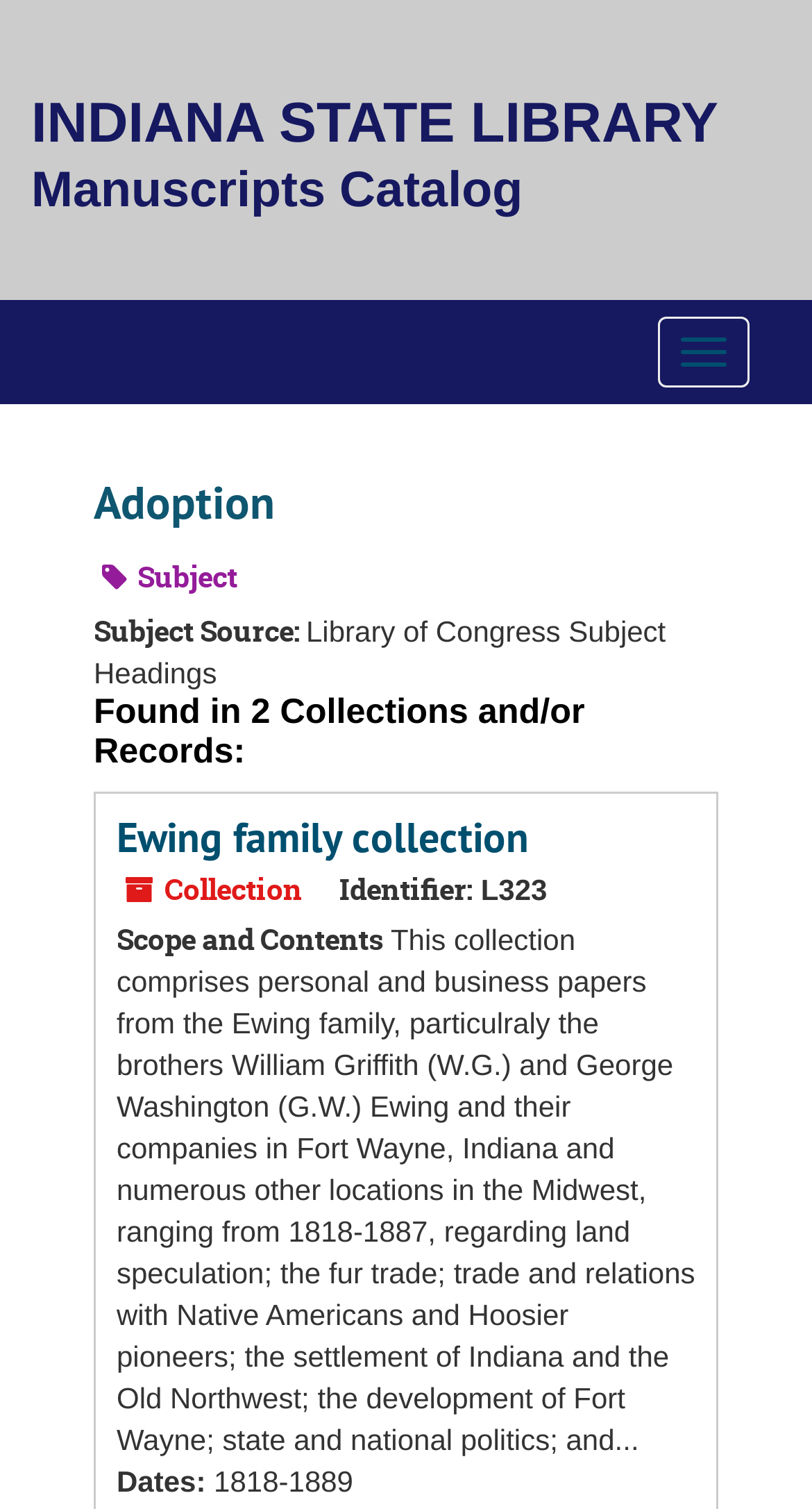Please answer the following question as detailed as possible based on the image: 
What is the name of the library mentioned?

I found the answer by looking at the heading element with the text 'INDIANA STATE LIBRARY' which is a child of the link element with the text 'INDIANA STATE LIBRARY Manuscripts Catalog'.